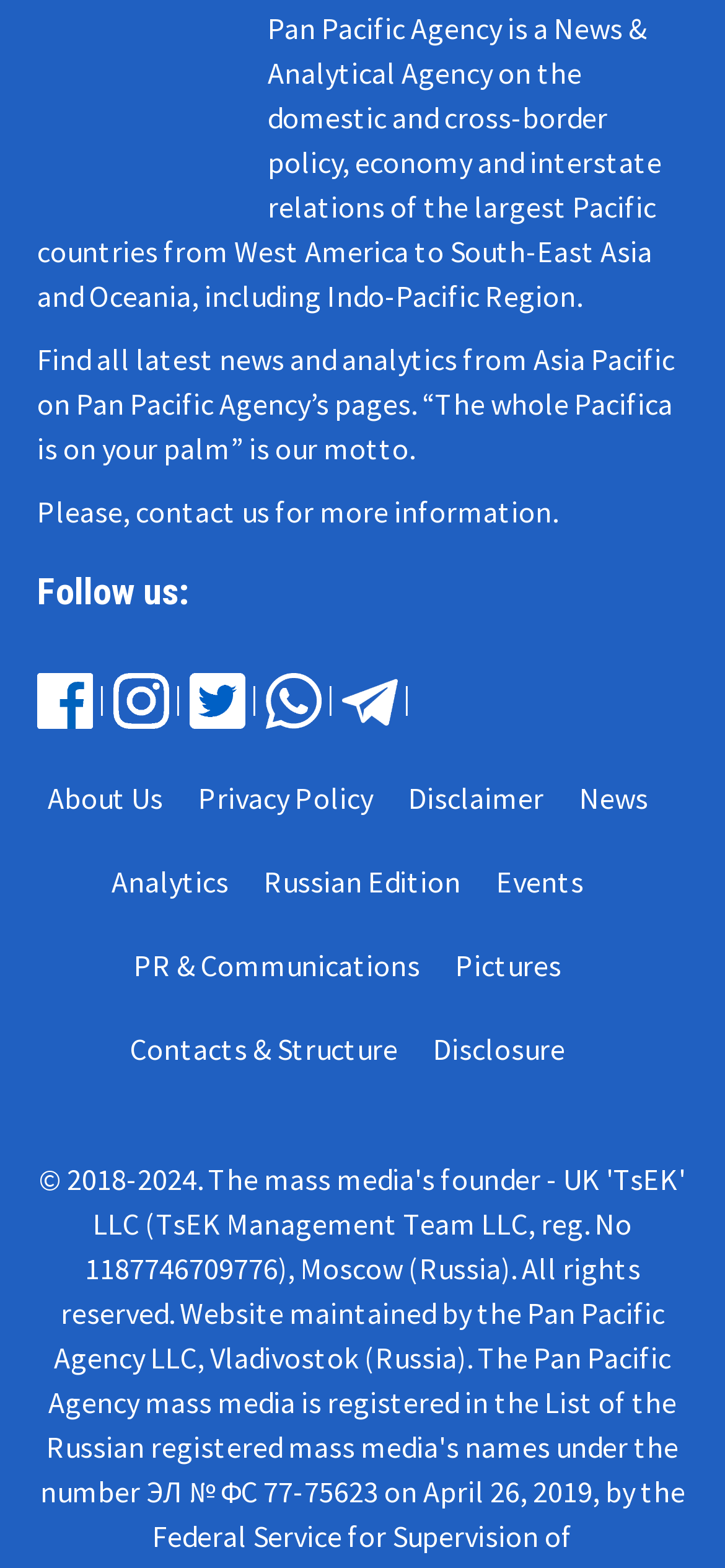Find the bounding box coordinates of the element you need to click on to perform this action: 'contact us'. The coordinates should be represented by four float values between 0 and 1, in the format [left, top, right, bottom].

[0.187, 0.314, 0.326, 0.338]